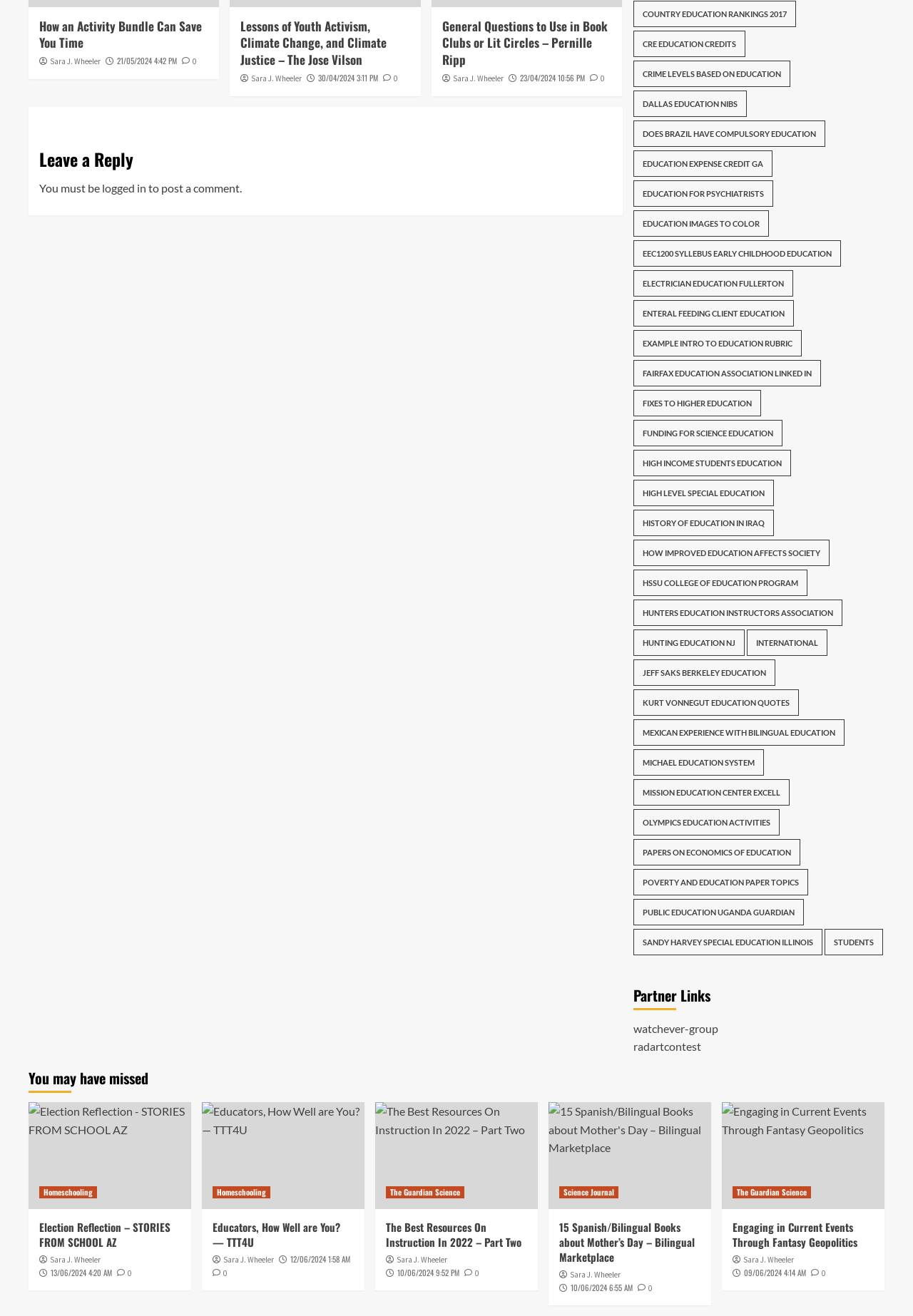Could you determine the bounding box coordinates of the clickable element to complete the instruction: "Click on 'Leave a Reply'"? Provide the coordinates as four float numbers between 0 and 1, i.e., [left, top, right, bottom].

[0.043, 0.105, 0.67, 0.136]